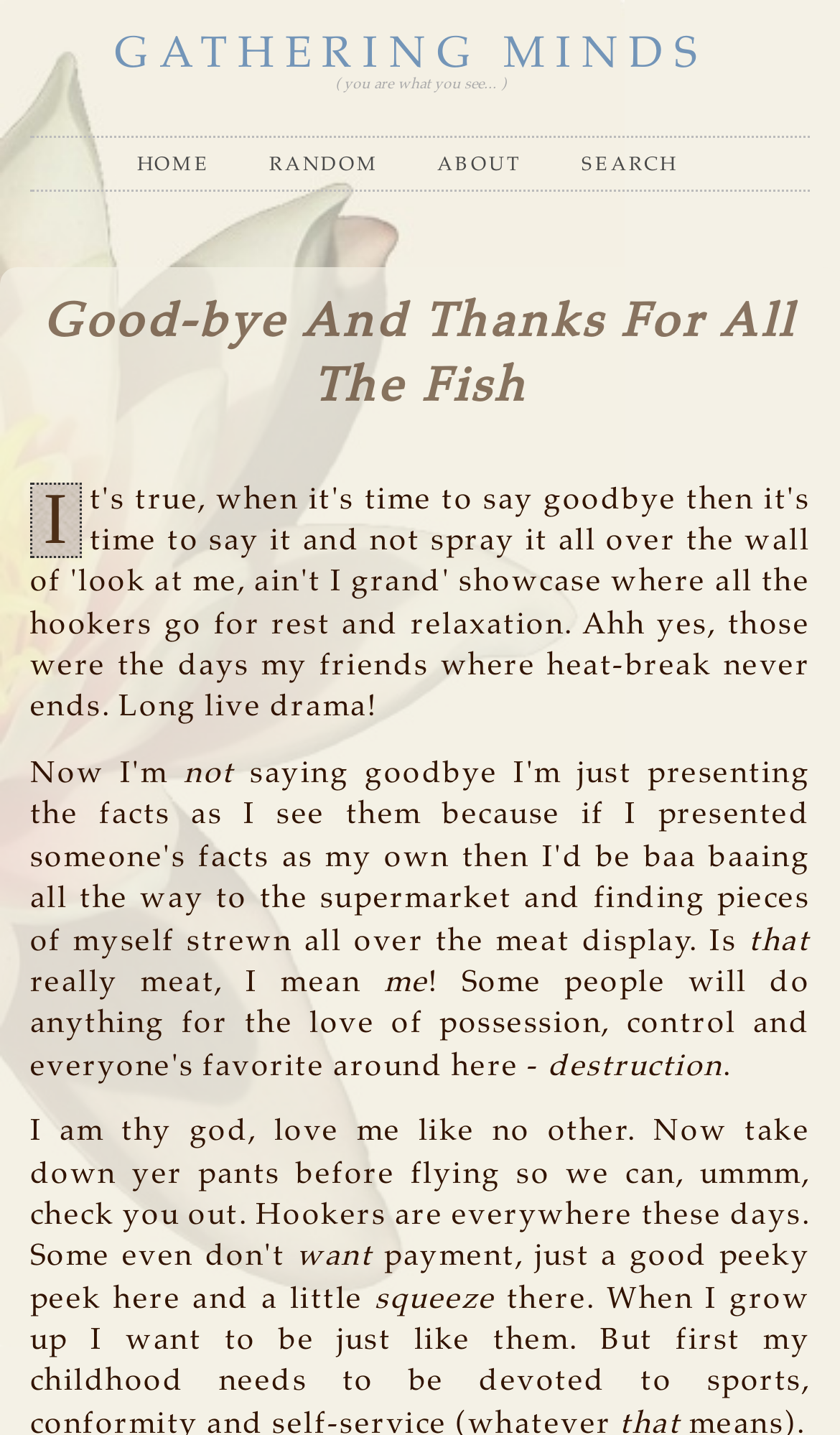What is the first word of the main text?
Look at the image and respond with a single word or a short phrase.

I